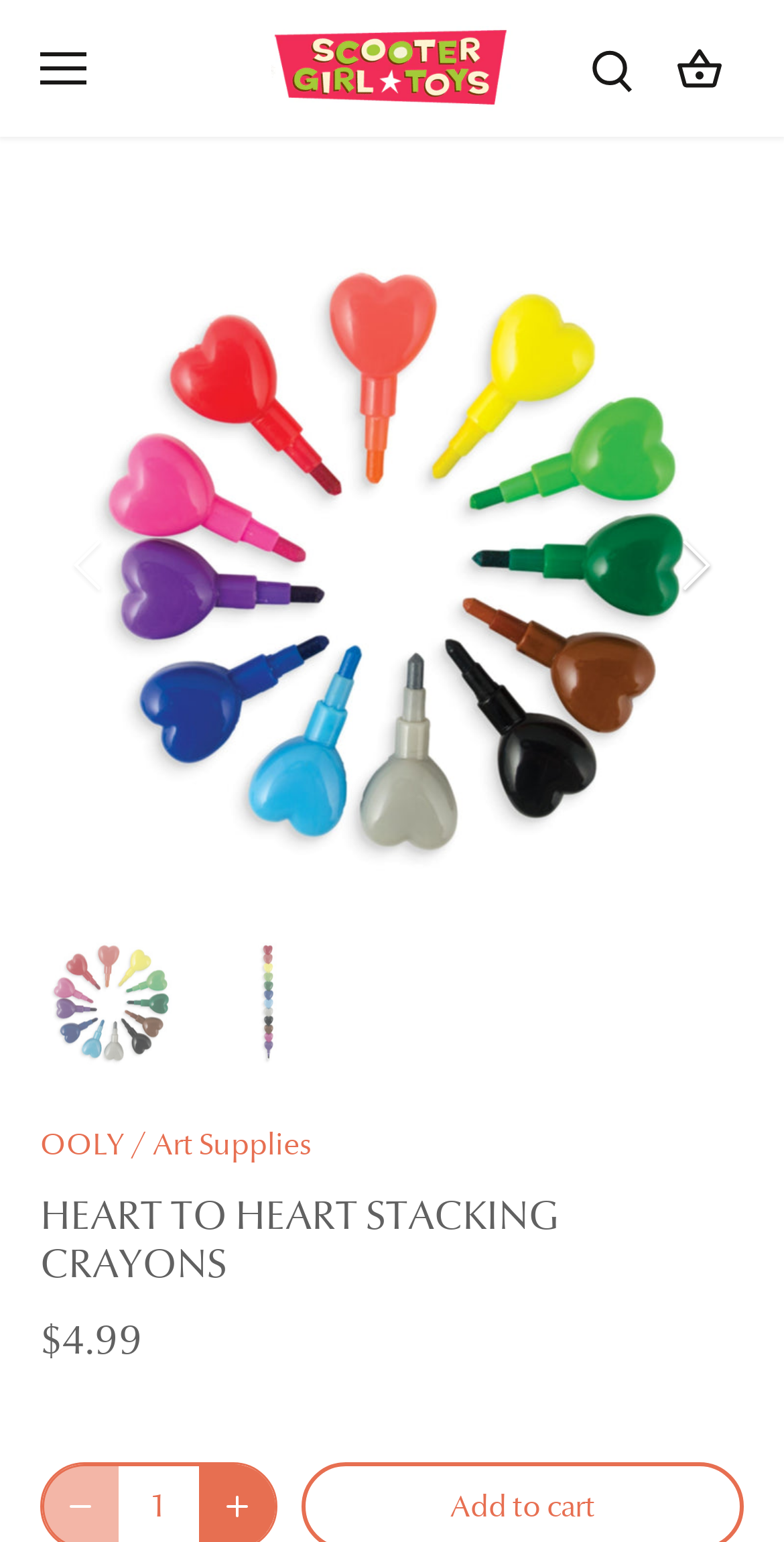Can you find and generate the webpage's heading?

HEART TO HEART STACKING CRAYONS